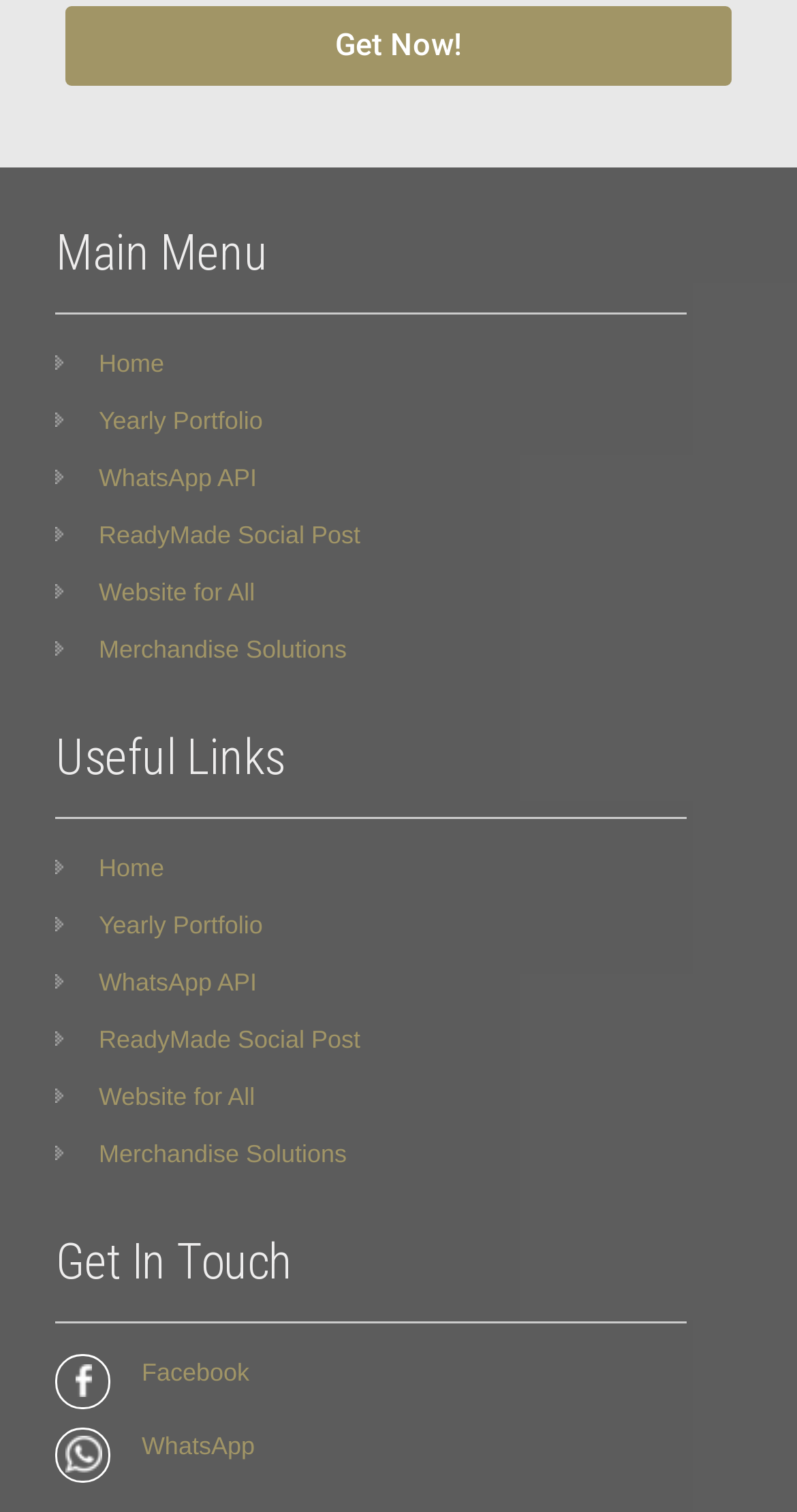Provide a brief response to the question below using one word or phrase:
How many sections are there on the webpage?

3